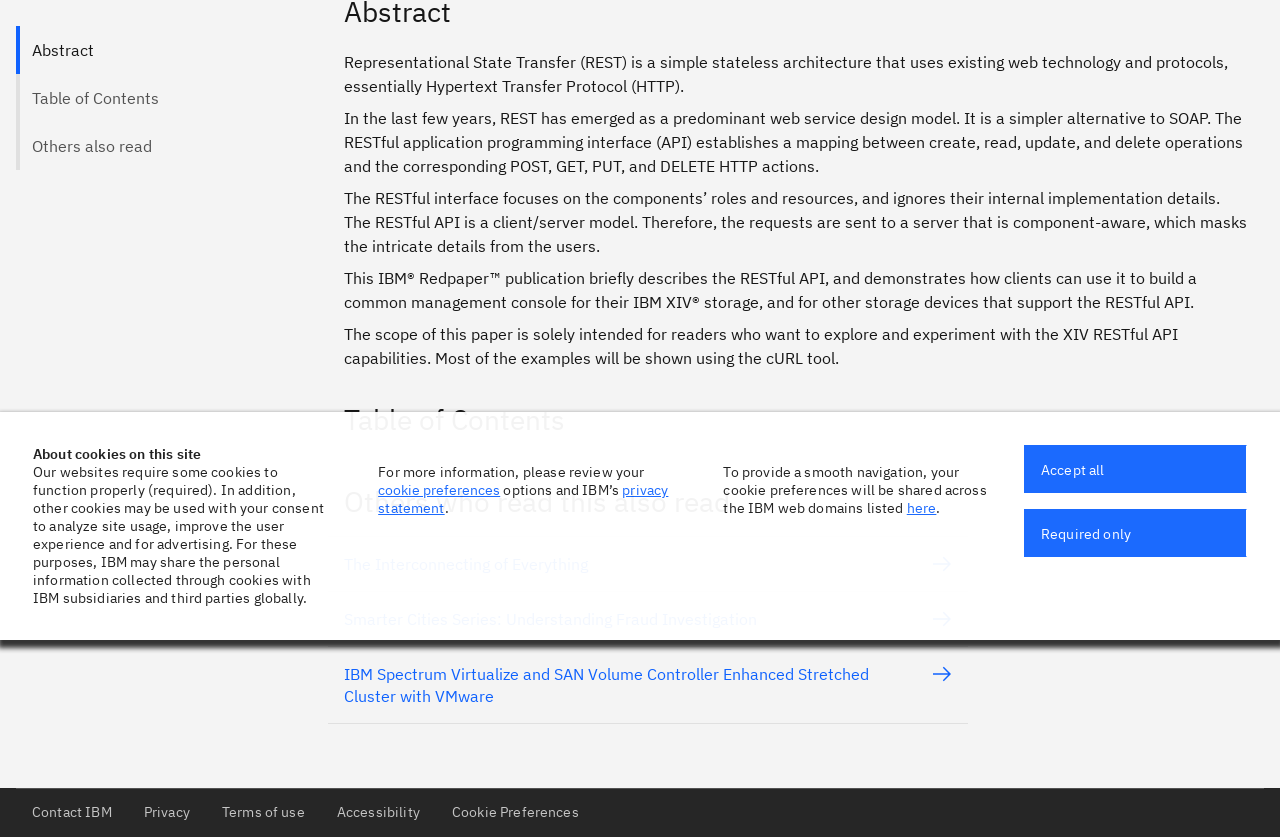Provide the bounding box coordinates of the HTML element this sentence describes: "Cookie Preferences". The bounding box coordinates consist of four float numbers between 0 and 1, i.e., [left, top, right, bottom].

[0.353, 0.96, 0.452, 0.983]